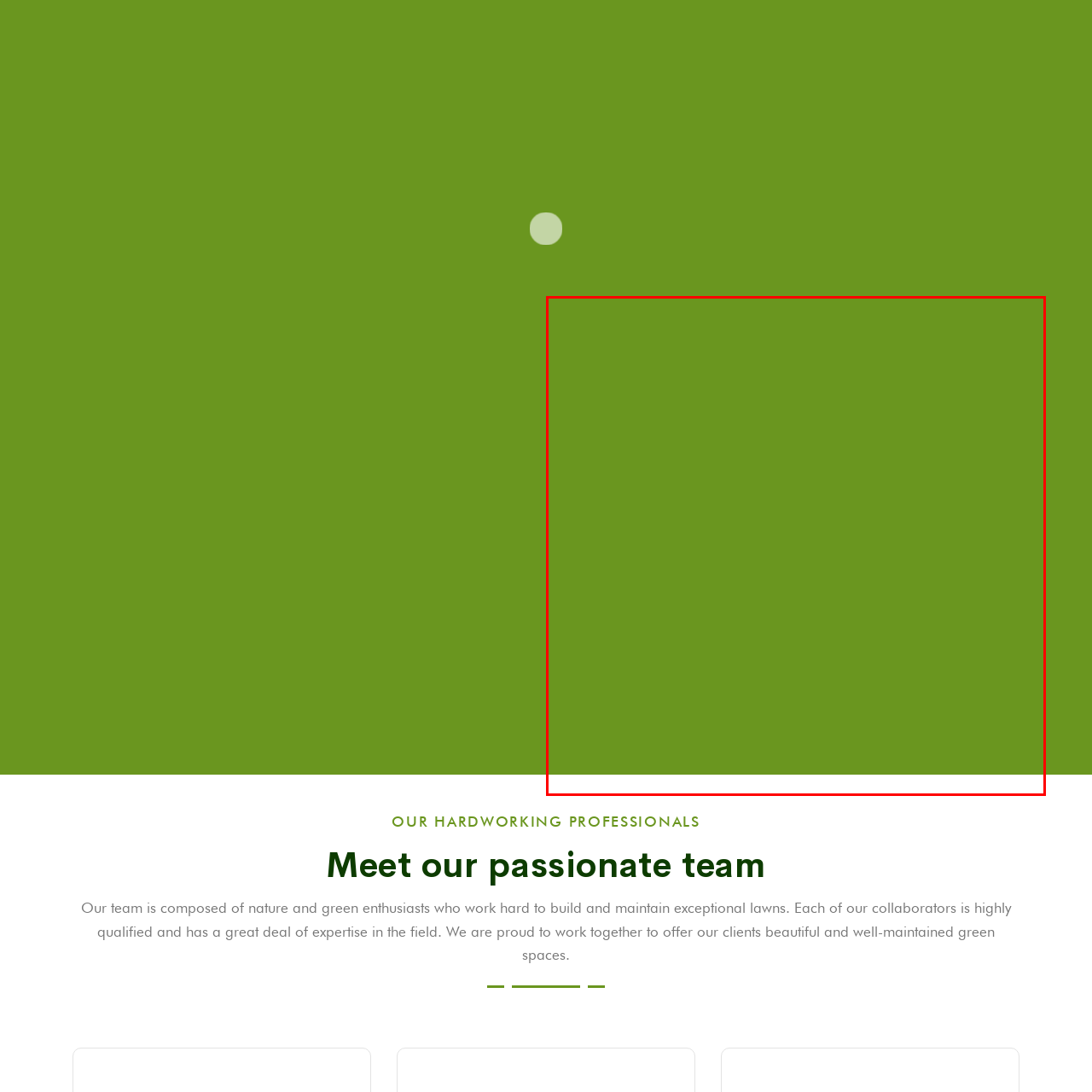Notice the image within the red frame, What is Le Génie en Herbe known for?
 Your response should be a single word or phrase.

Creating and maintaining exceptional green spaces